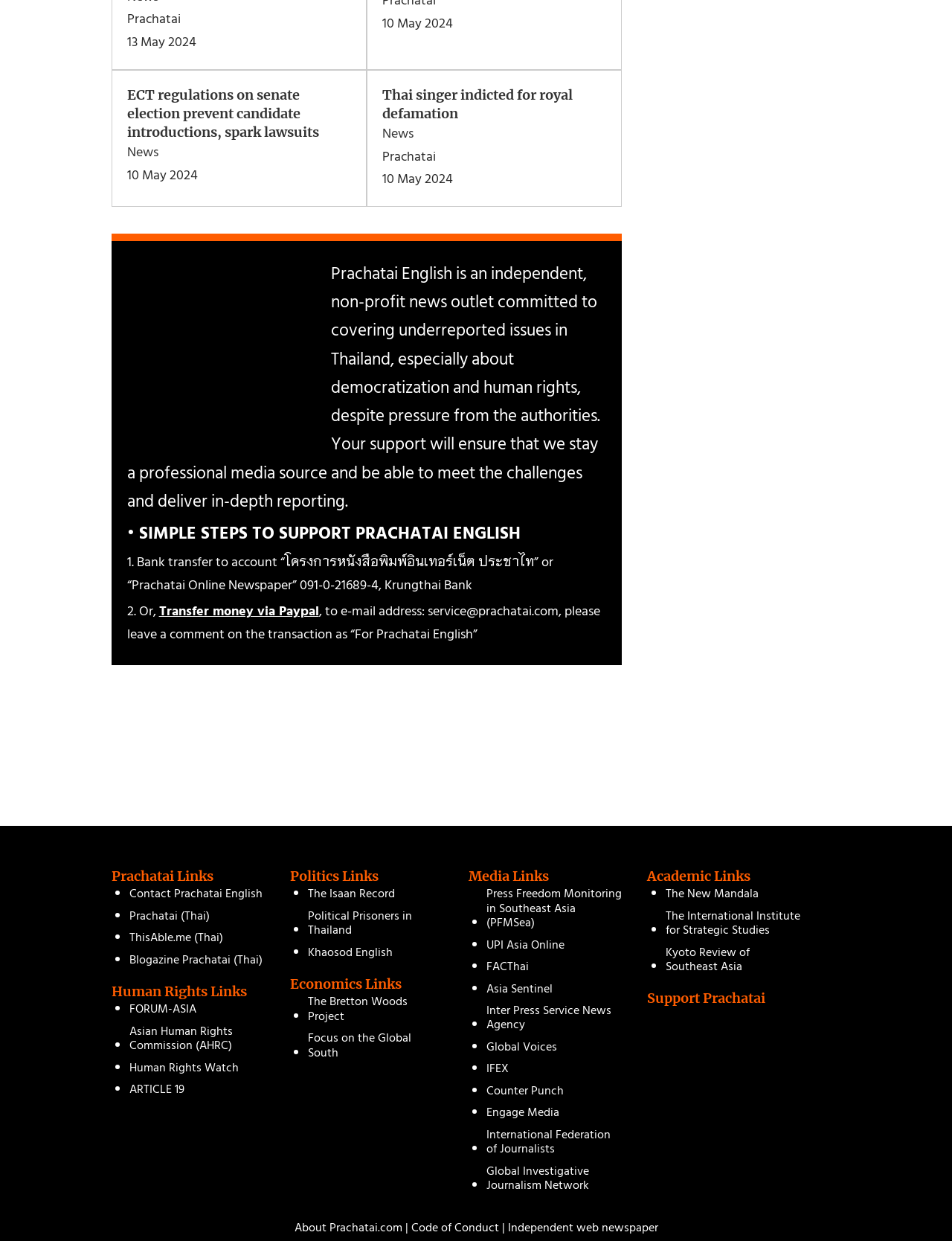Identify and provide the bounding box for the element described by: "The New Mandala".

[0.699, 0.712, 0.797, 0.73]